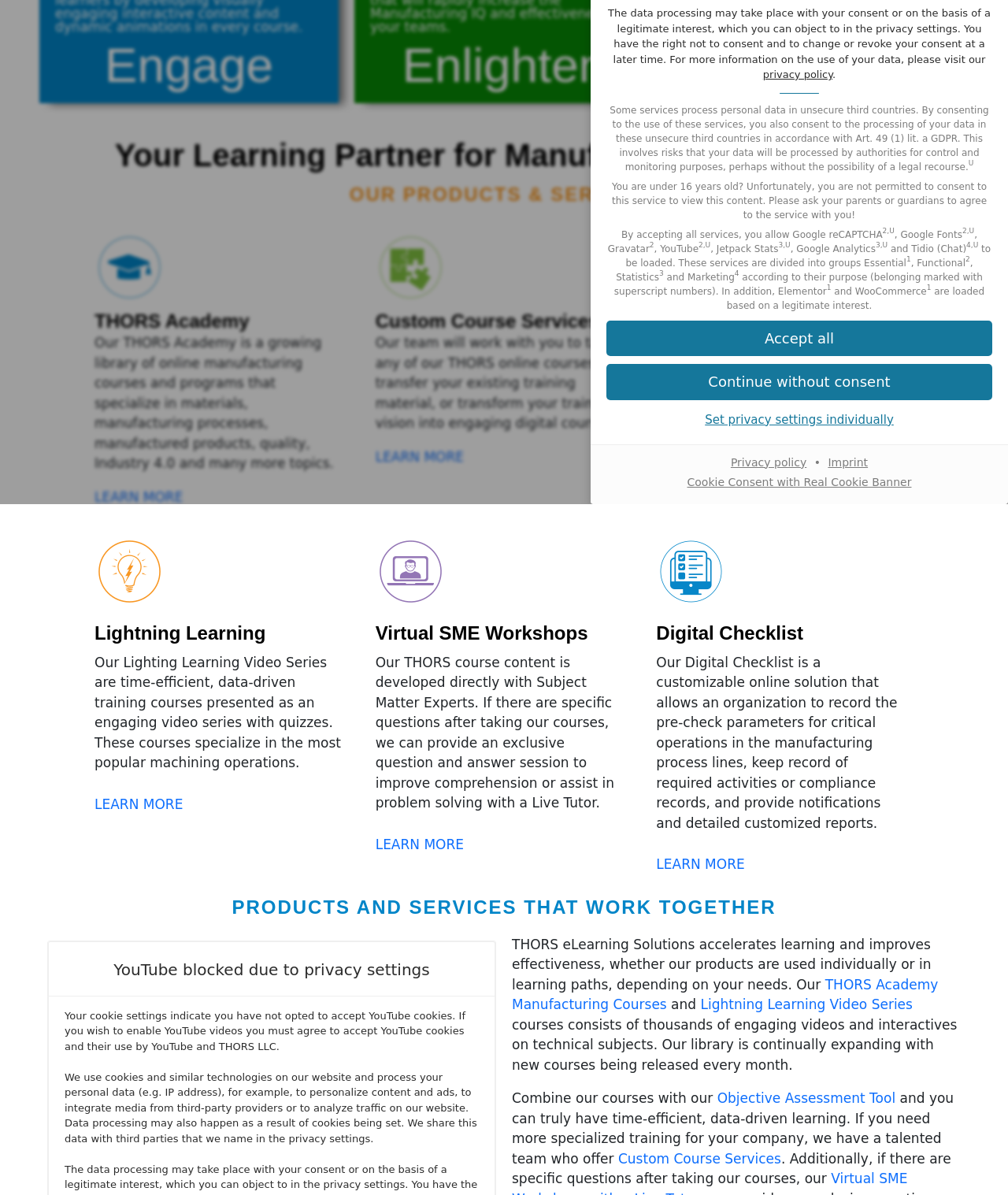Provide the bounding box coordinates in the format (top-left x, top-left y, bottom-right x, bottom-right y). All values are floating point numbers between 0 and 1. Determine the bounding box coordinate of the UI element described as: Lightning Learning Video Series

[0.695, 0.834, 0.905, 0.847]